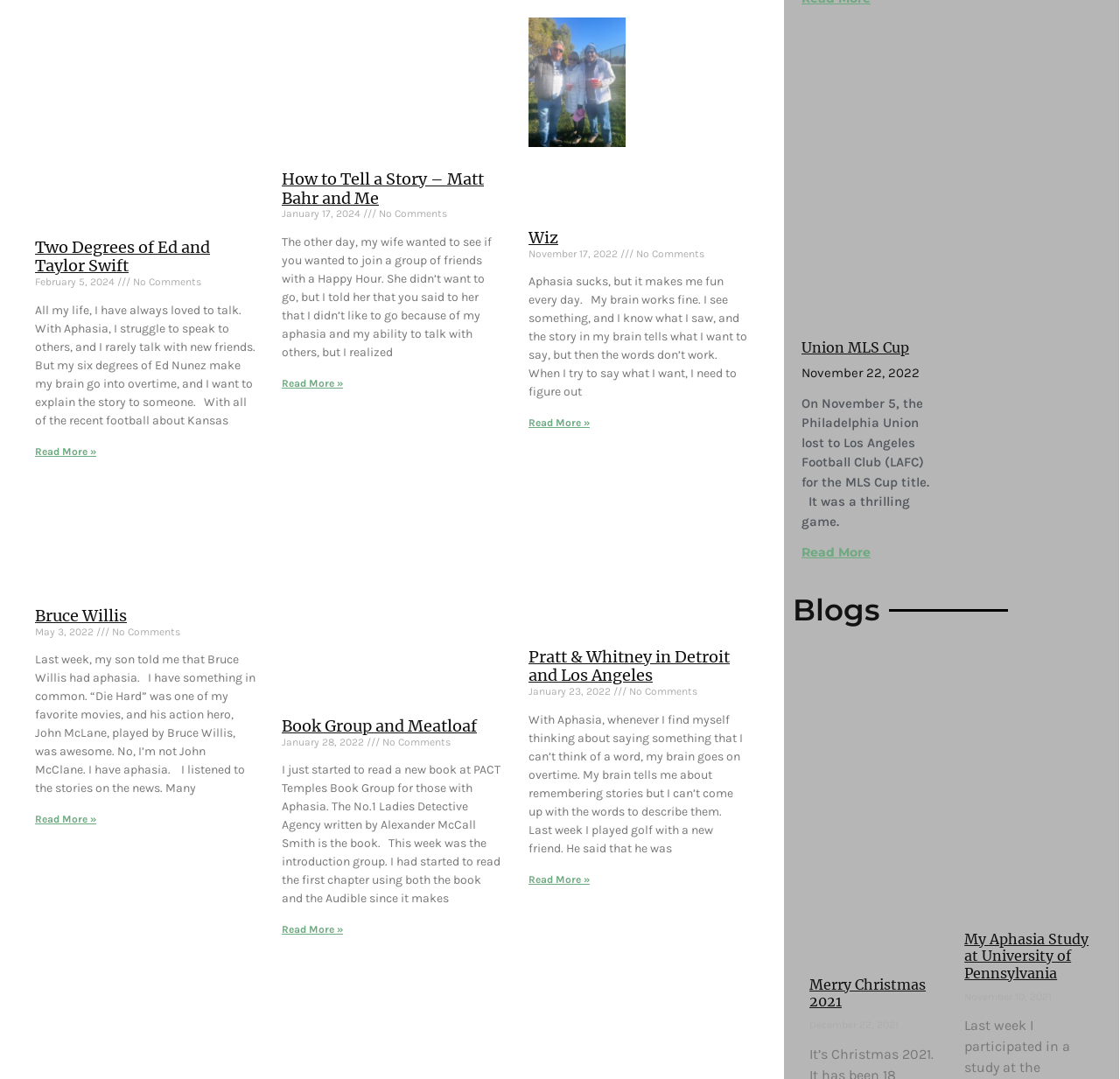Provide the bounding box coordinates for the area that should be clicked to complete the instruction: "Read more about Book Group and Meatloaf".

[0.252, 0.856, 0.306, 0.867]